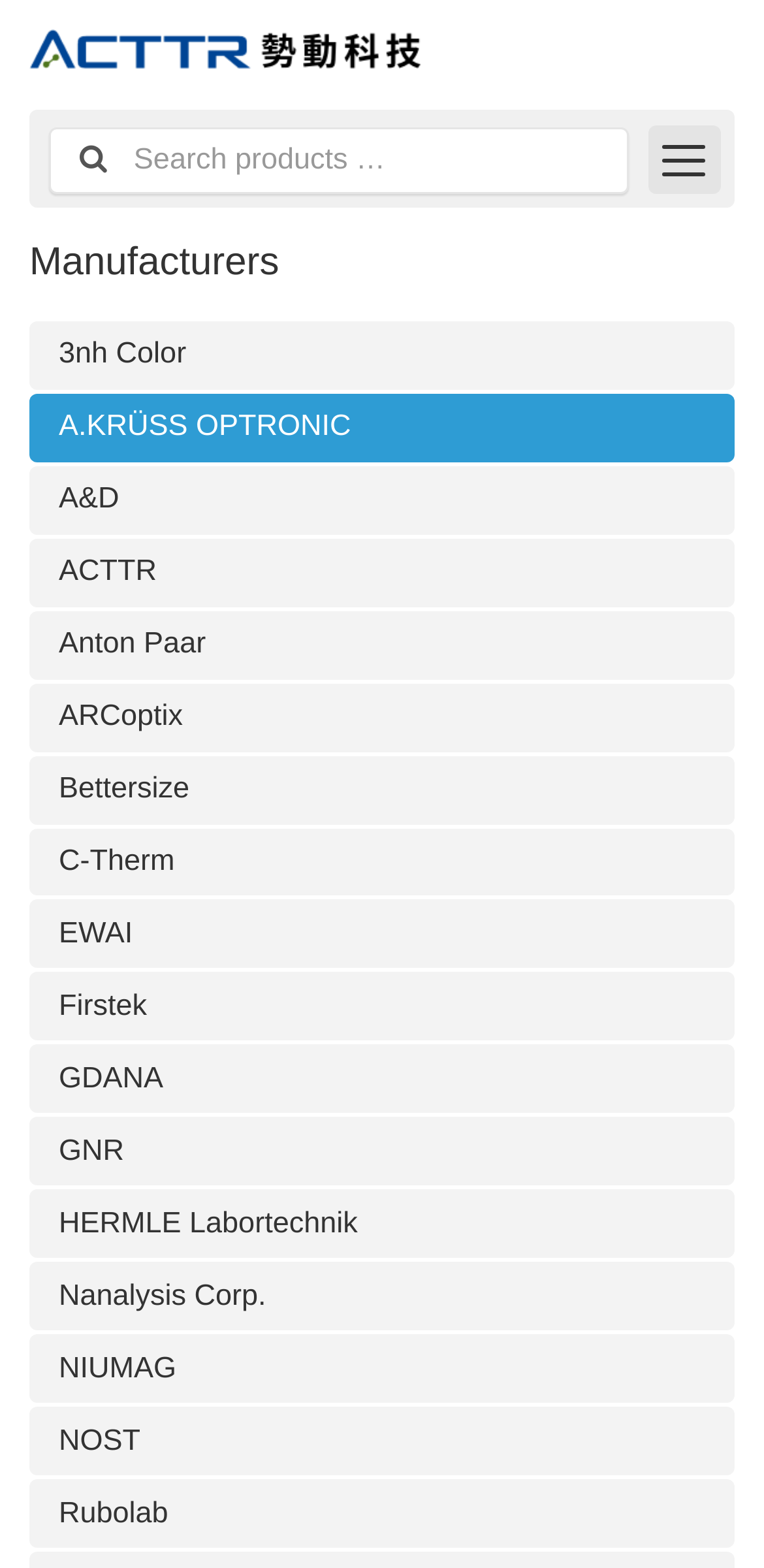Explain the webpage in detail.

The webpage is about A.KRÜSS Optronic, a company that has been manufacturing high-precision measuring instruments for over 200 years. At the top left of the page, there is a link and an image with the text "勢動科技 ACTTR Technology". Below this, there is a search box that allows users to search for products. 

To the right of the search box, there is a button. On the left side of the page, there is a heading that reads "Manufacturers". Below this heading, there is a list of 17 links to different manufacturers, including 3nh Color, A.KRÜSS OPTRONIC, A&D, ACTTR, Anton Paar, ARCoptix, Bettersize, C-Therm, EWAI, Firstek, GDANA, GNR, HERMLE Labortechnik, Nanalysis Corp., NIUMAG, NOST, and Rubolab. These links are arranged vertically, with each link positioned below the previous one.